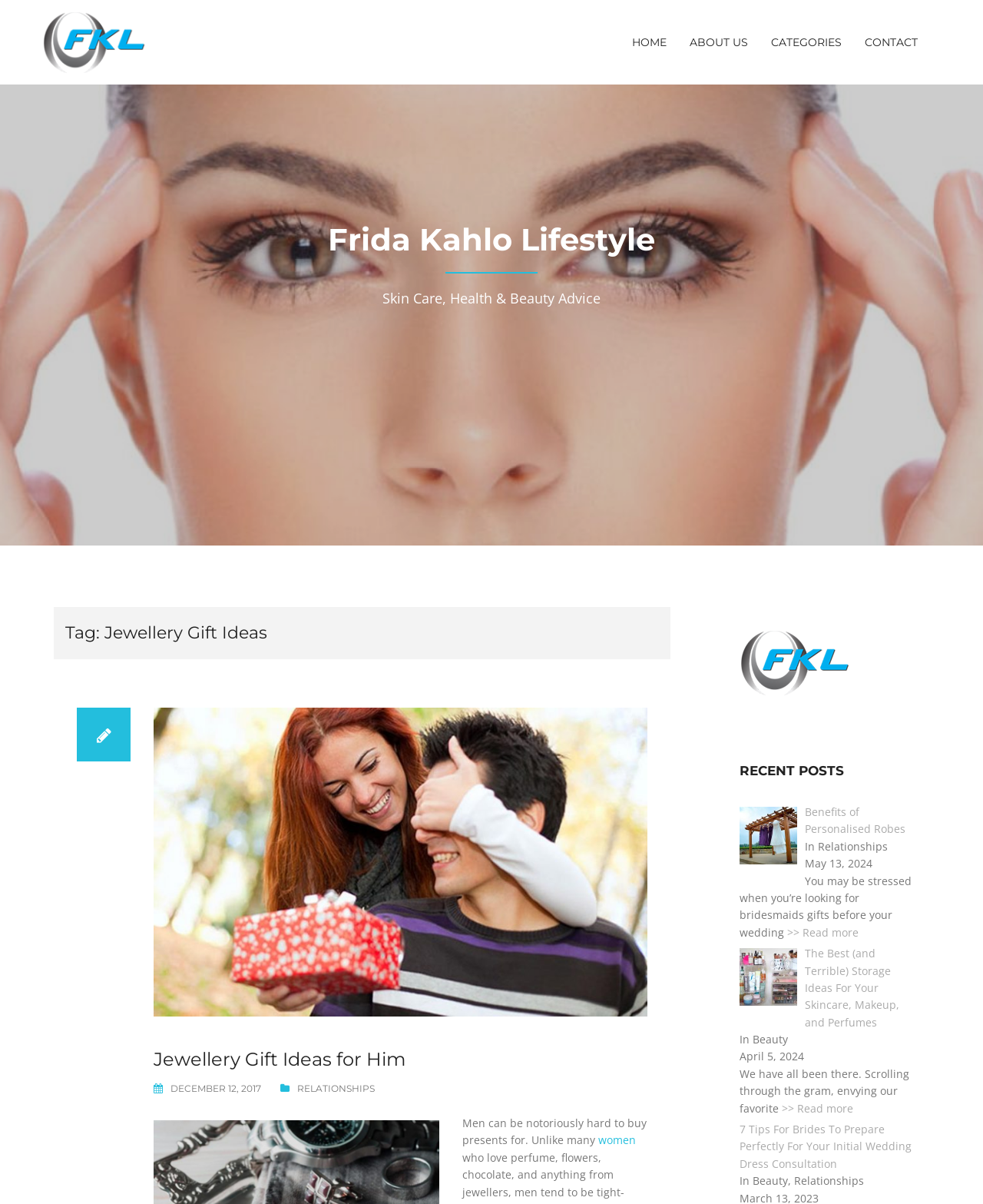Please locate the bounding box coordinates of the element that needs to be clicked to achieve the following instruction: "go to home page". The coordinates should be four float numbers between 0 and 1, i.e., [left, top, right, bottom].

[0.631, 0.022, 0.69, 0.049]